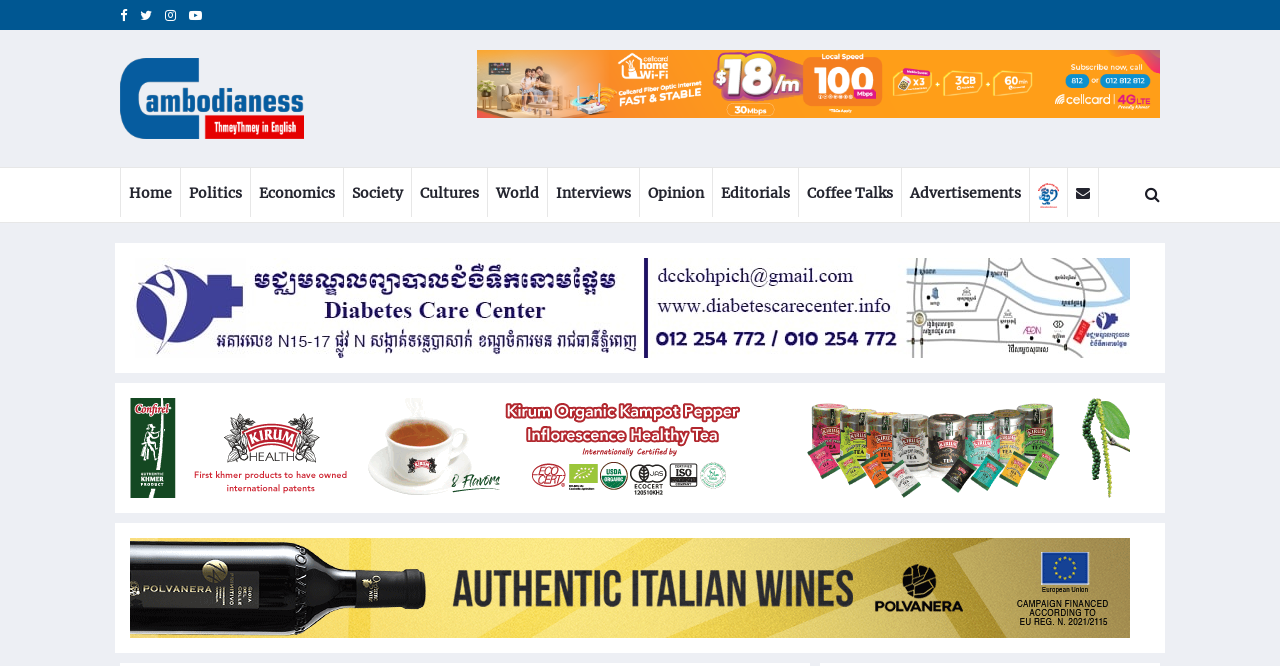Locate the bounding box coordinates of the clickable region to complete the following instruction: "Click the Home link."

[0.095, 0.252, 0.141, 0.327]